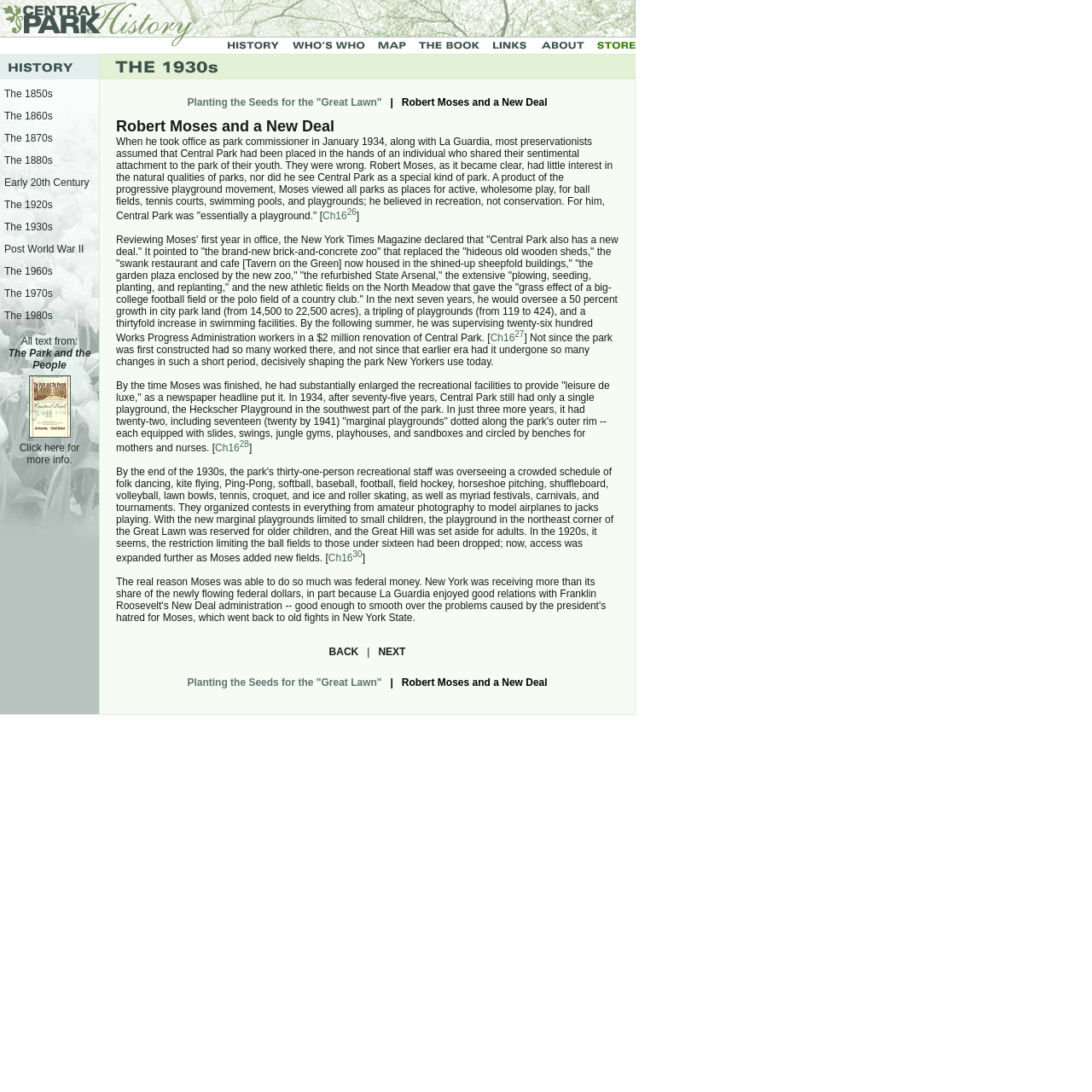Write an elaborate caption that captures the essence of the webpage.

The webpage is about the history of Central Park, specifically focusing on the 1850s to the 1980s. At the top, there is a navigation bar with multiple links, including "The 1850s", "The 1860s", "The 1870s", and so on, up to "The 1980s". Below this navigation bar, there is a section with a heading "The 1850s The 1860s The 1870s The 1880s Early 20th Century The 1920s The 1930s Post World War II The 1960s The 1970s The 1980s All text from: The Park and the People Click here for more info.".

The main content of the webpage is an article about Robert Moses and his impact on Central Park. The article is divided into several sections, with headings and subheadings. The text describes Moses' views on parks, his role as park commissioner, and the changes he made to Central Park, including the addition of playgrounds, athletic fields, and recreational facilities. There are also references to specific events and publications, such as the New York Times Magazine.

At the bottom of the page, there are links to navigate to the previous or next page, labeled "BACK" and "NEXT", respectively.